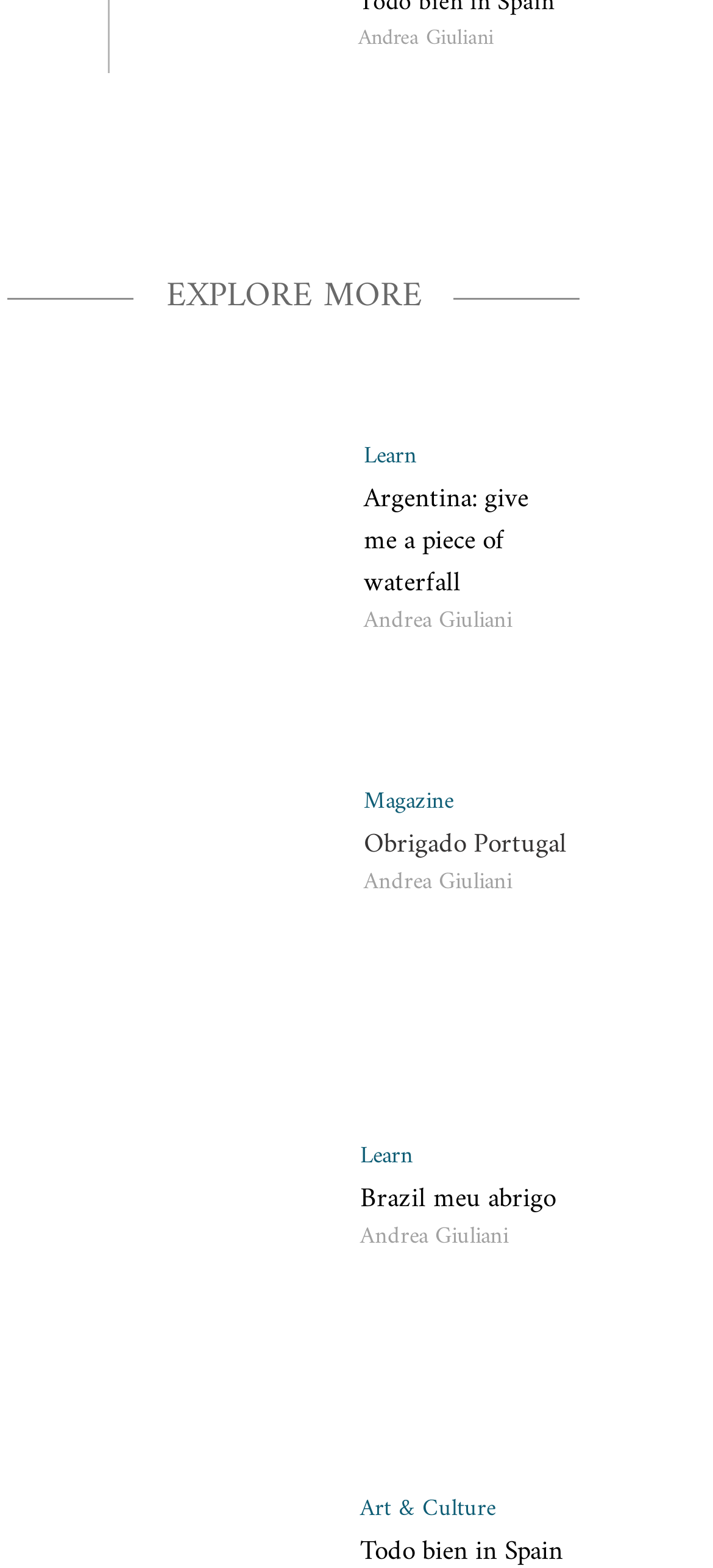How many images are on the webpage?
From the image, respond with a single word or phrase.

3